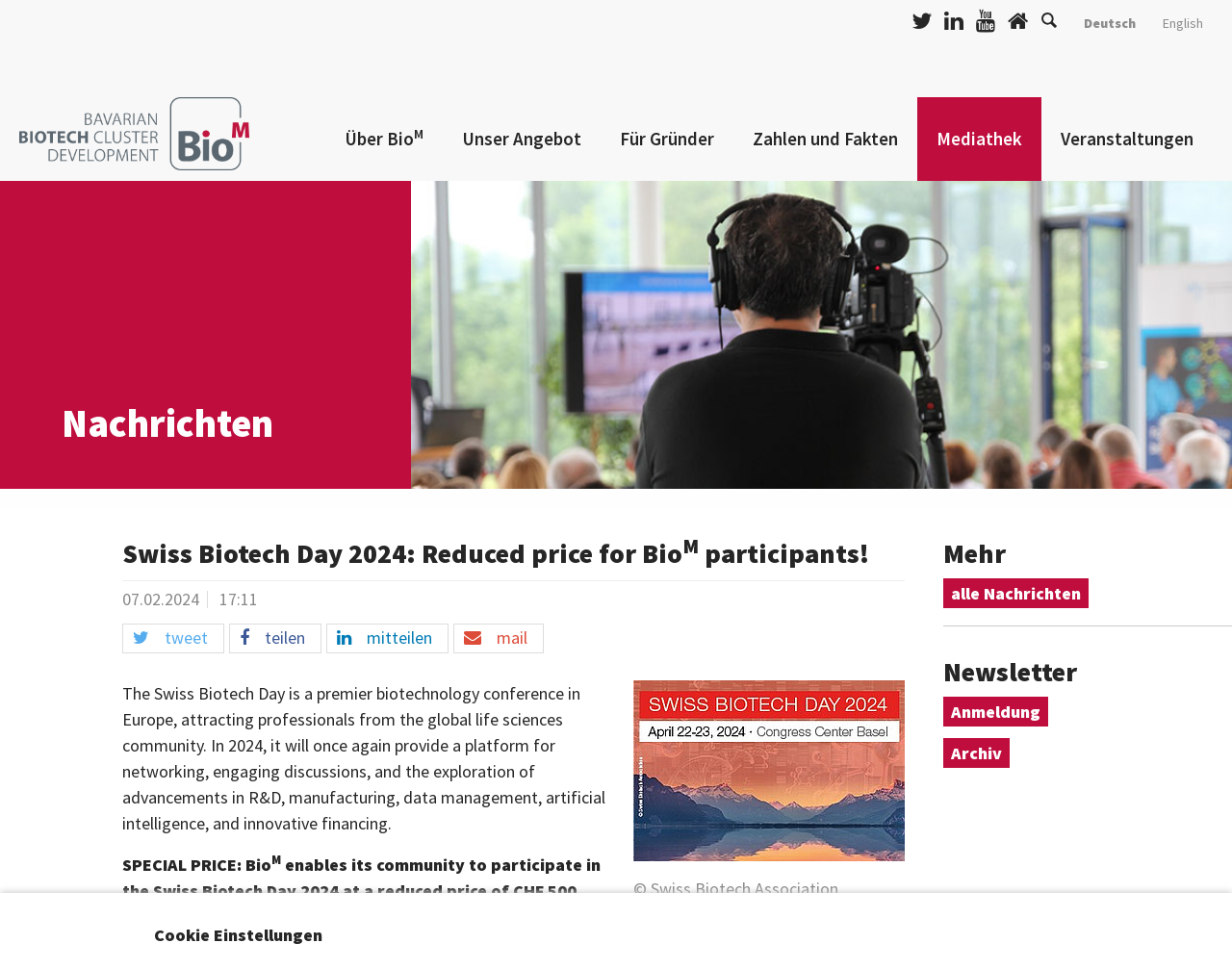Provide a thorough and detailed response to the question by examining the image: 
What is the language of the webpage?

I determined the language of the webpage by looking at the text elements, such as 'Deutsch', 'Über BioM', and 'Für Gründer', which are all in German.